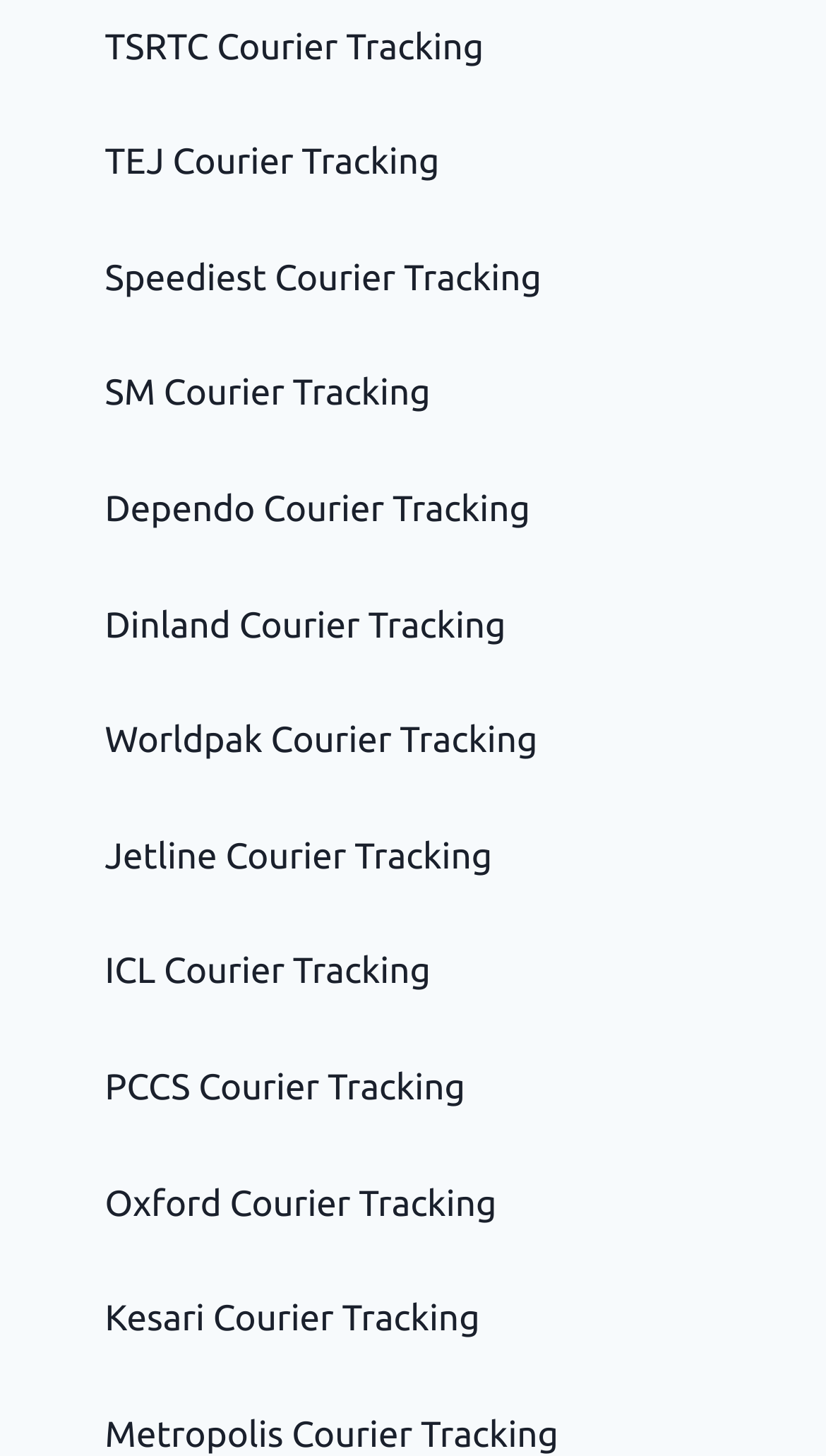Locate the UI element described as follows: "TSRTC Courier Tracking". Return the bounding box coordinates as four float numbers between 0 and 1 in the order [left, top, right, bottom].

[0.127, 0.018, 0.586, 0.046]